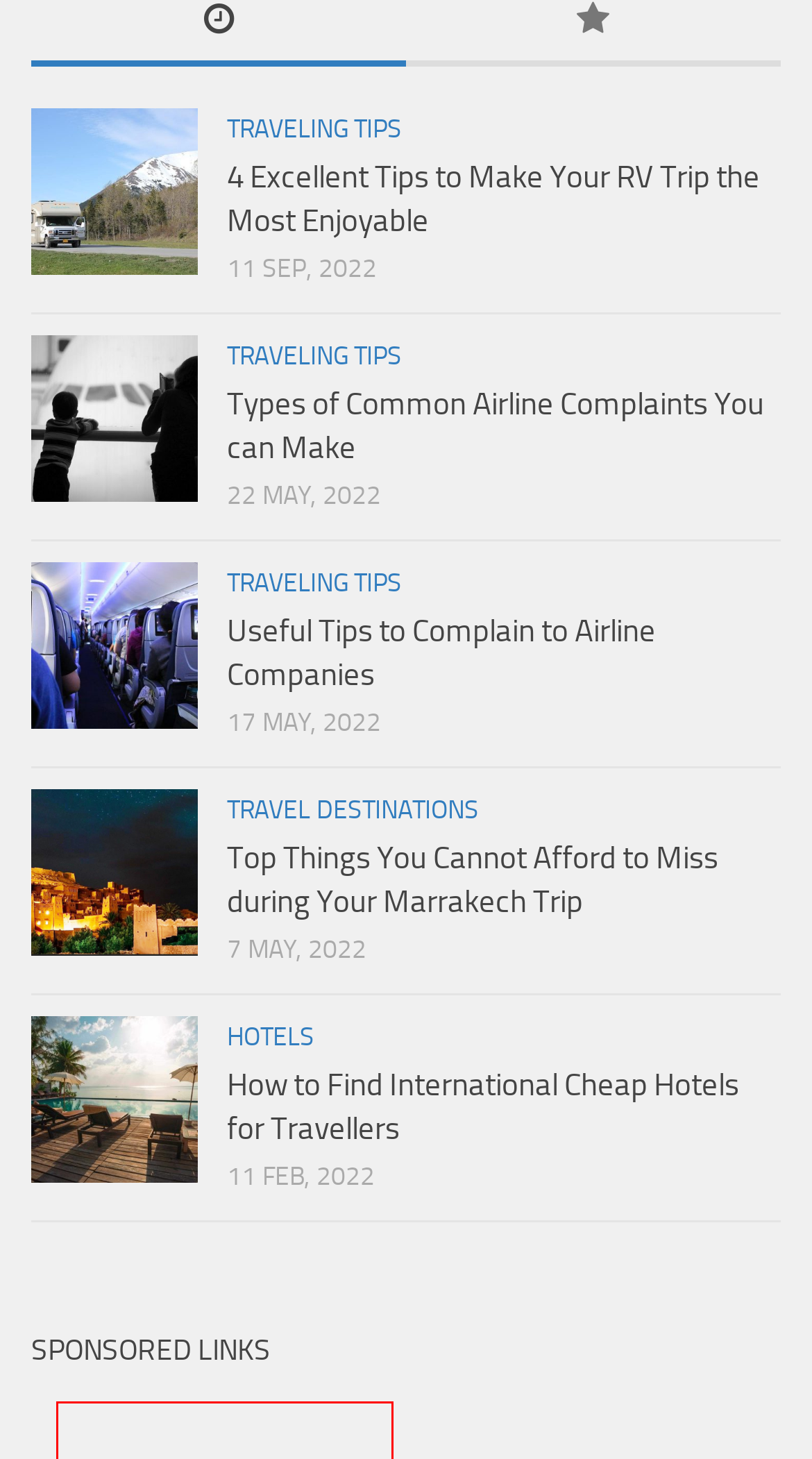Kindly determine the bounding box coordinates of the area that needs to be clicked to fulfill this instruction: "read travel tips".

[0.279, 0.078, 0.495, 0.098]